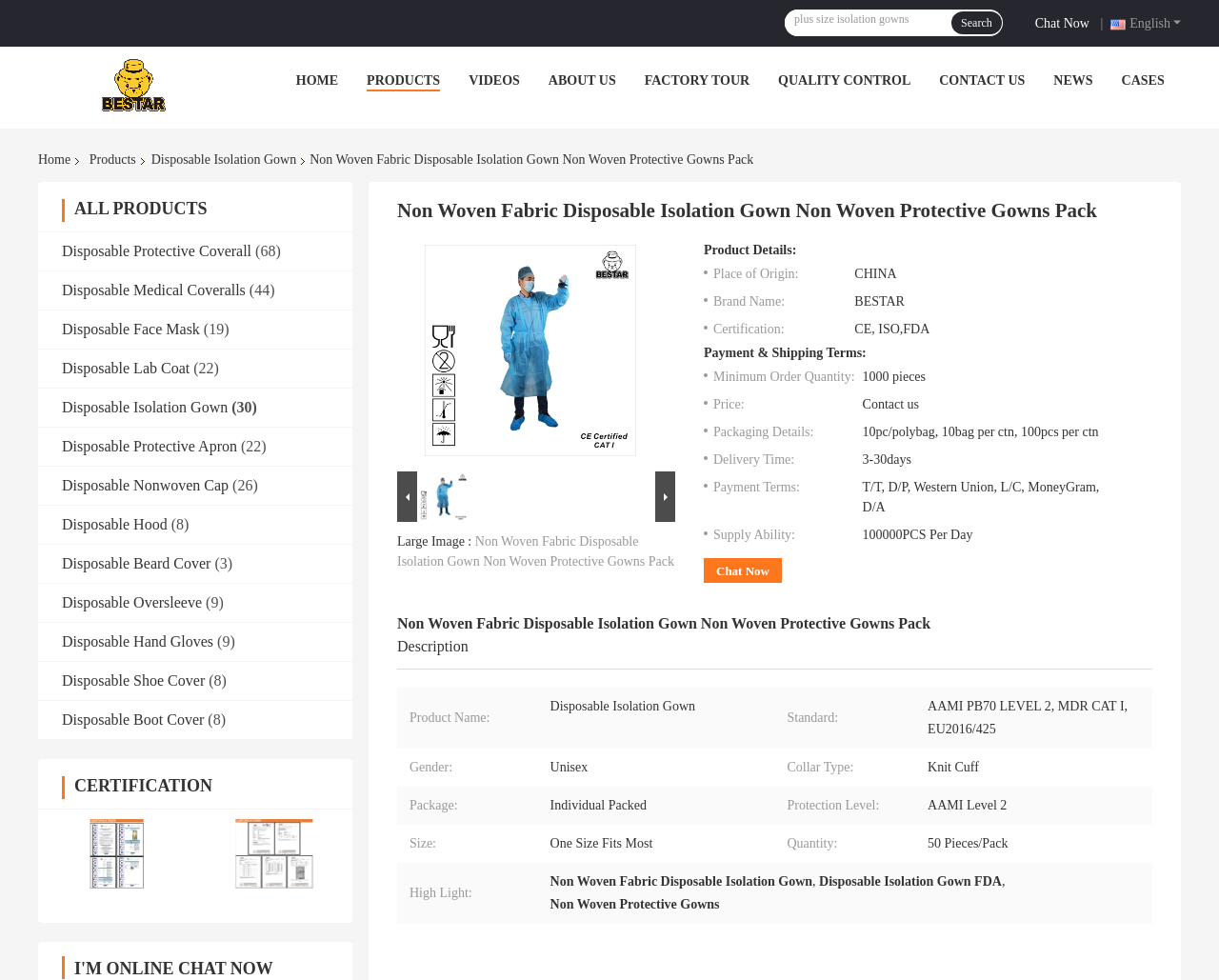Identify the bounding box coordinates of the clickable region required to complete the instruction: "Explore all products". The coordinates should be given as four float numbers within the range of 0 and 1, i.e., [left, top, right, bottom].

[0.061, 0.203, 0.17, 0.222]